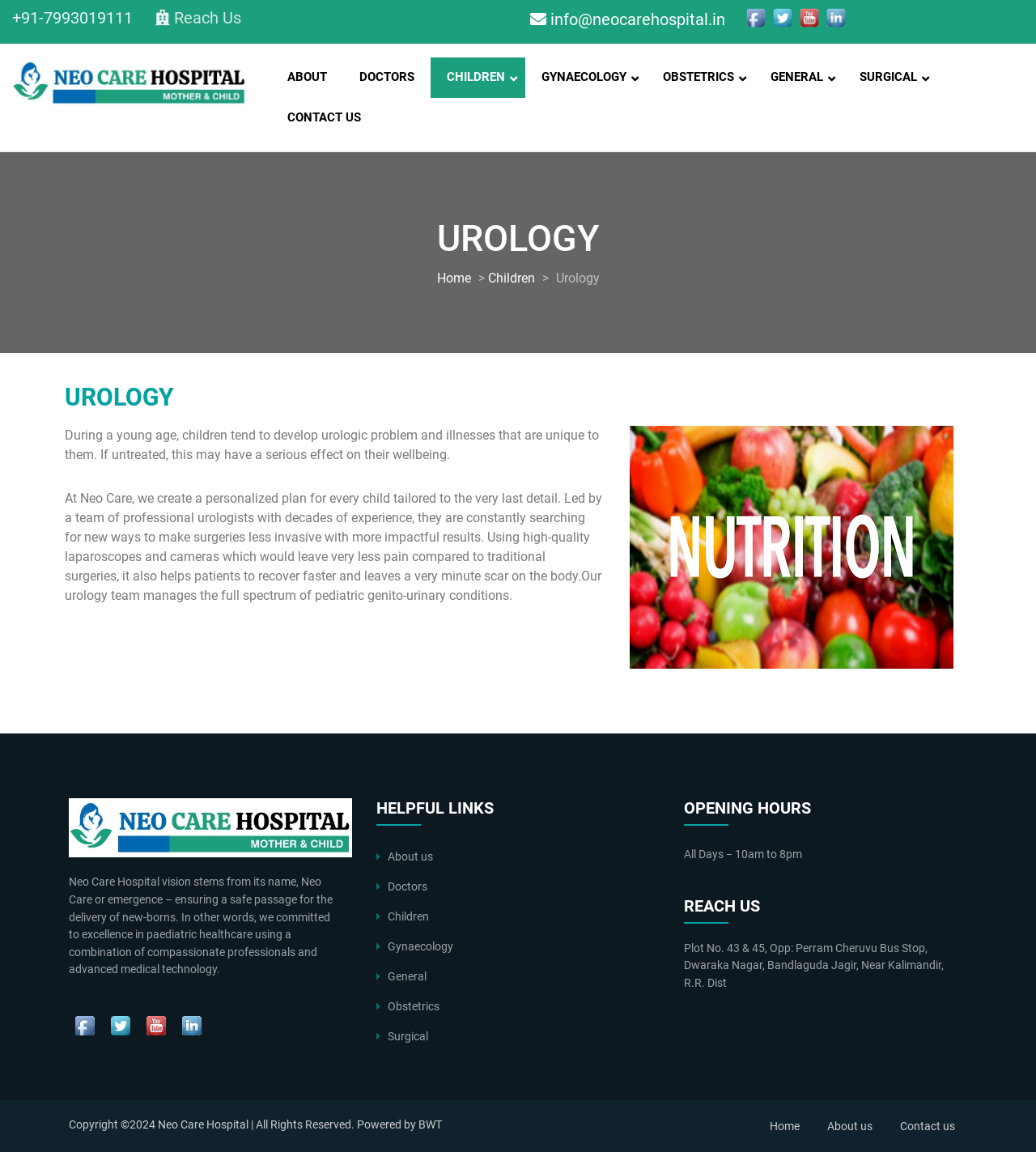Identify the bounding box coordinates for the UI element described as follows: "About us". Ensure the coordinates are four float numbers between 0 and 1, formatted as [left, top, right, bottom].

[0.798, 0.972, 0.842, 0.983]